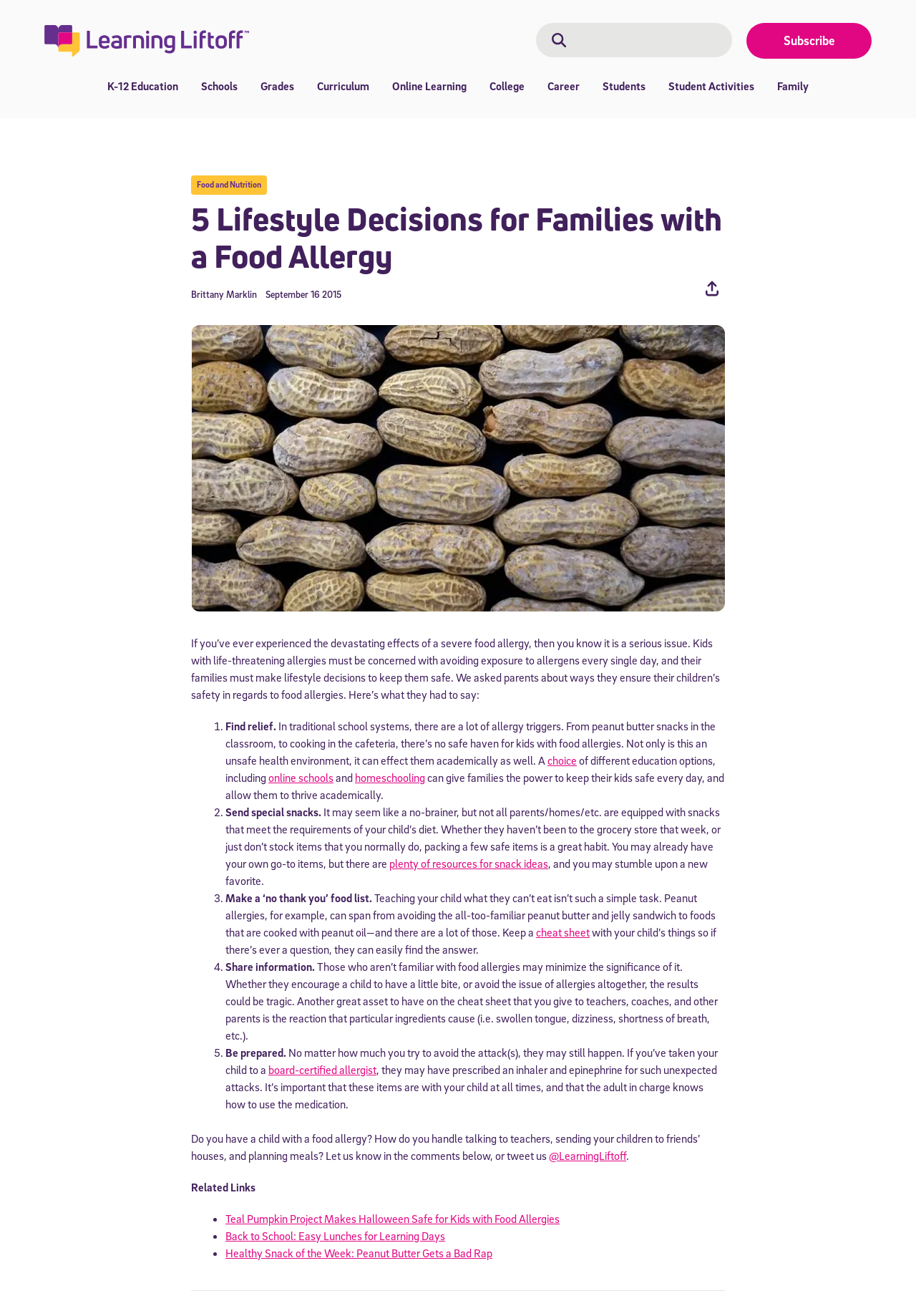Determine the bounding box coordinates in the format (top-left x, top-left y, bottom-right x, bottom-right y). Ensure all values are floating point numbers between 0 and 1. Identify the bounding box of the UI element described by: Food and Nutrition

[0.215, 0.136, 0.285, 0.144]